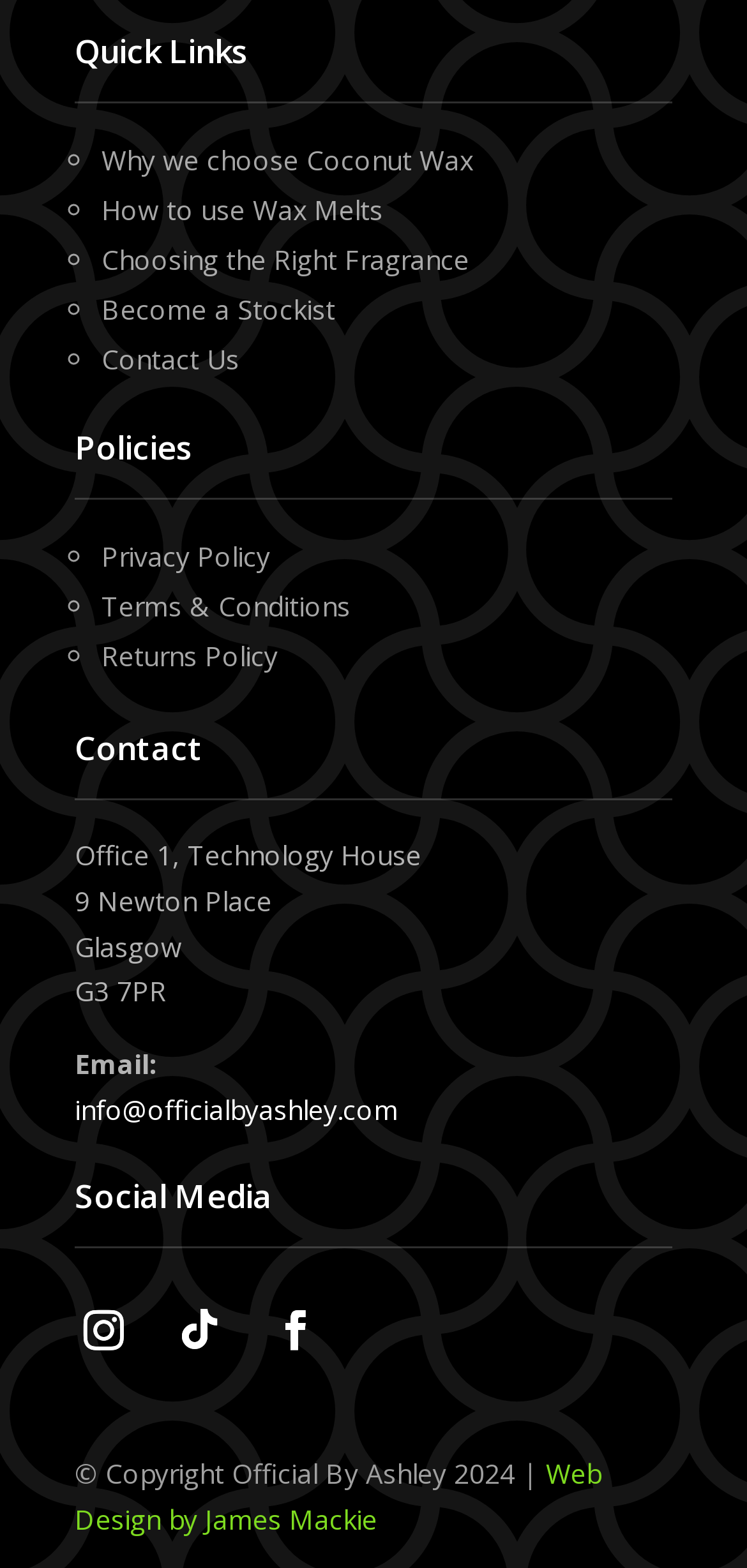Please answer the following question using a single word or phrase: 
What is the first quick link?

Why we choose Coconut Wax